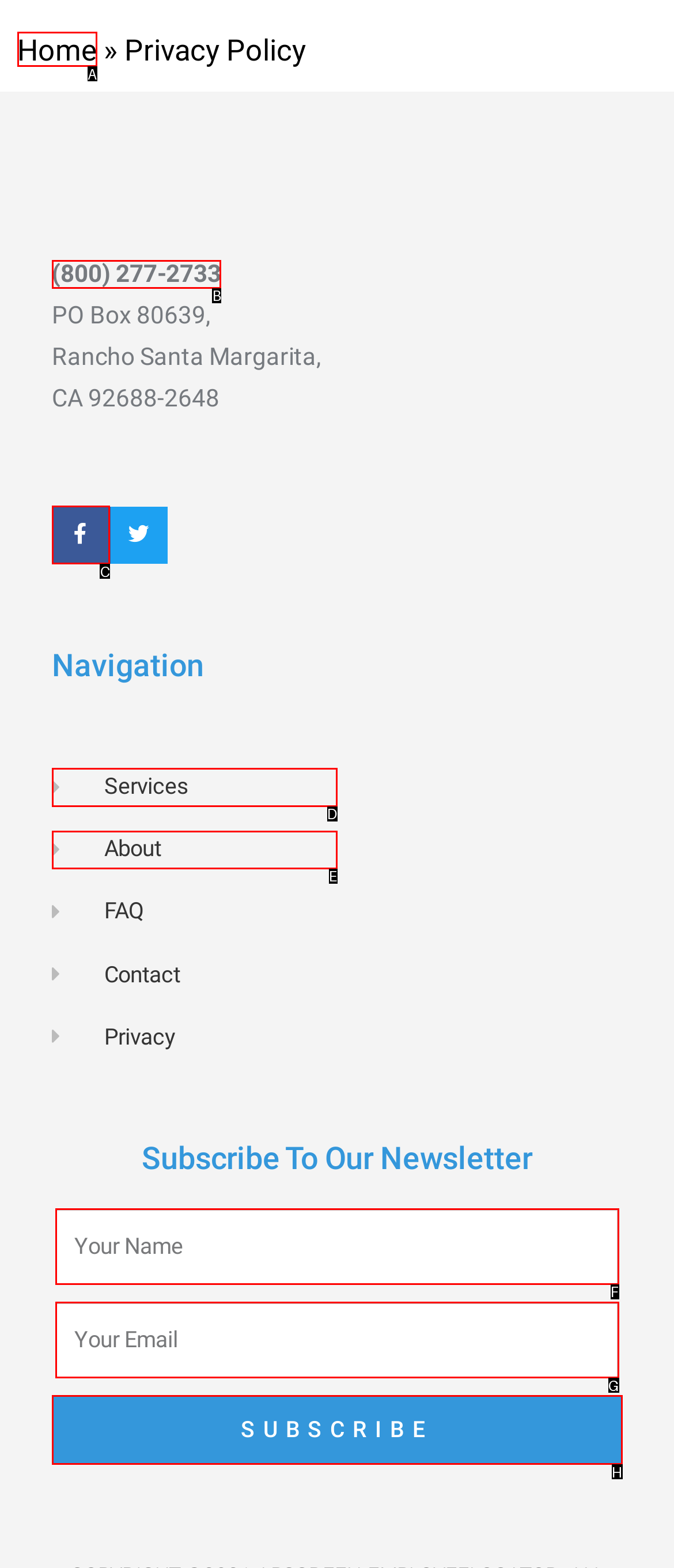Select the correct HTML element to complete the following task: Call the phone number
Provide the letter of the choice directly from the given options.

B